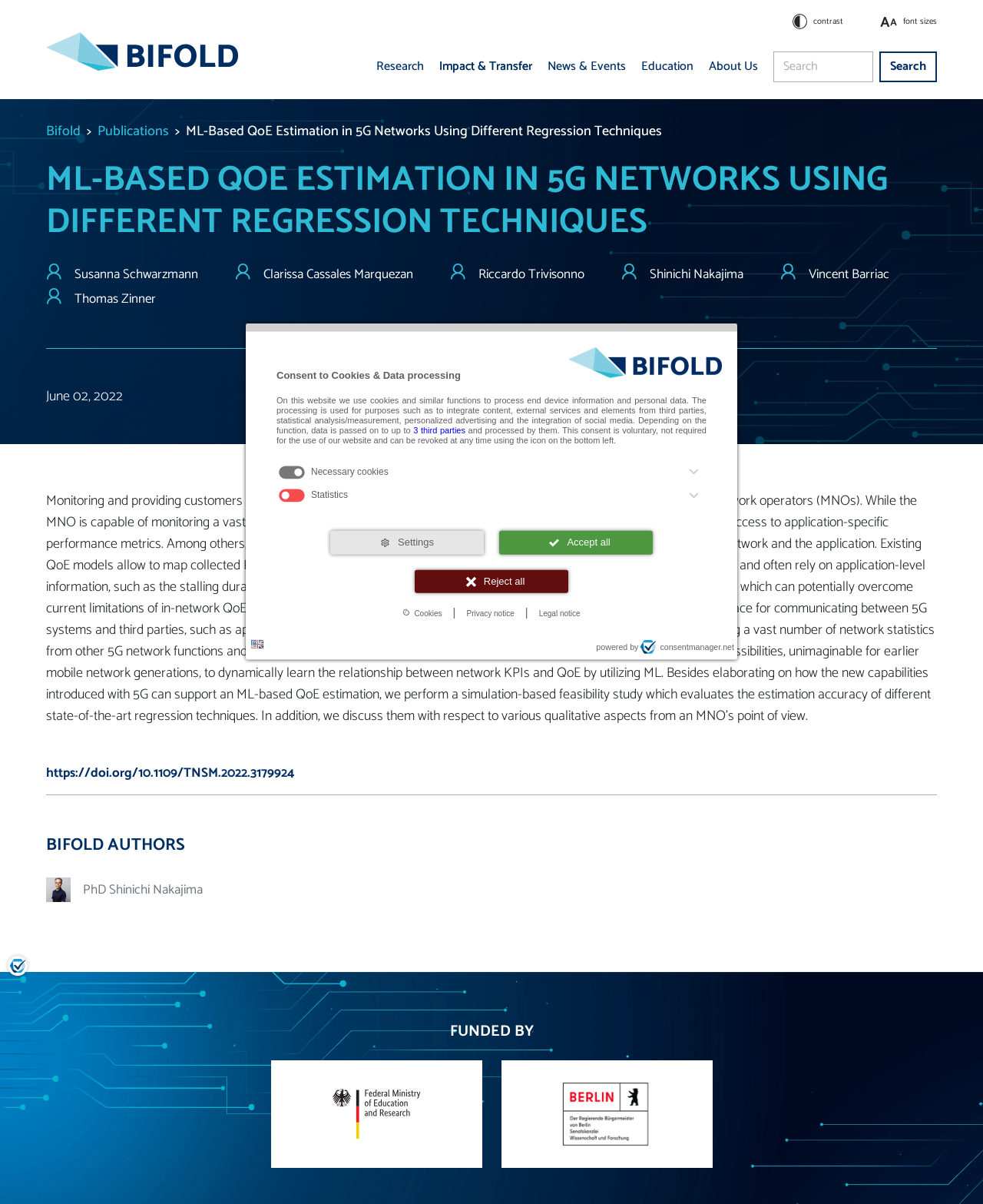How many authors are listed?
Please answer the question as detailed as possible.

I counted the number of authors listed in the 'BIFOLD AUTHORS' section, which includes Shinichi Nakajima, Clarissa Cassales Marquezan, Riccardo Trivisonno, Susanna Schwarzmann, and Vincent Barriac.